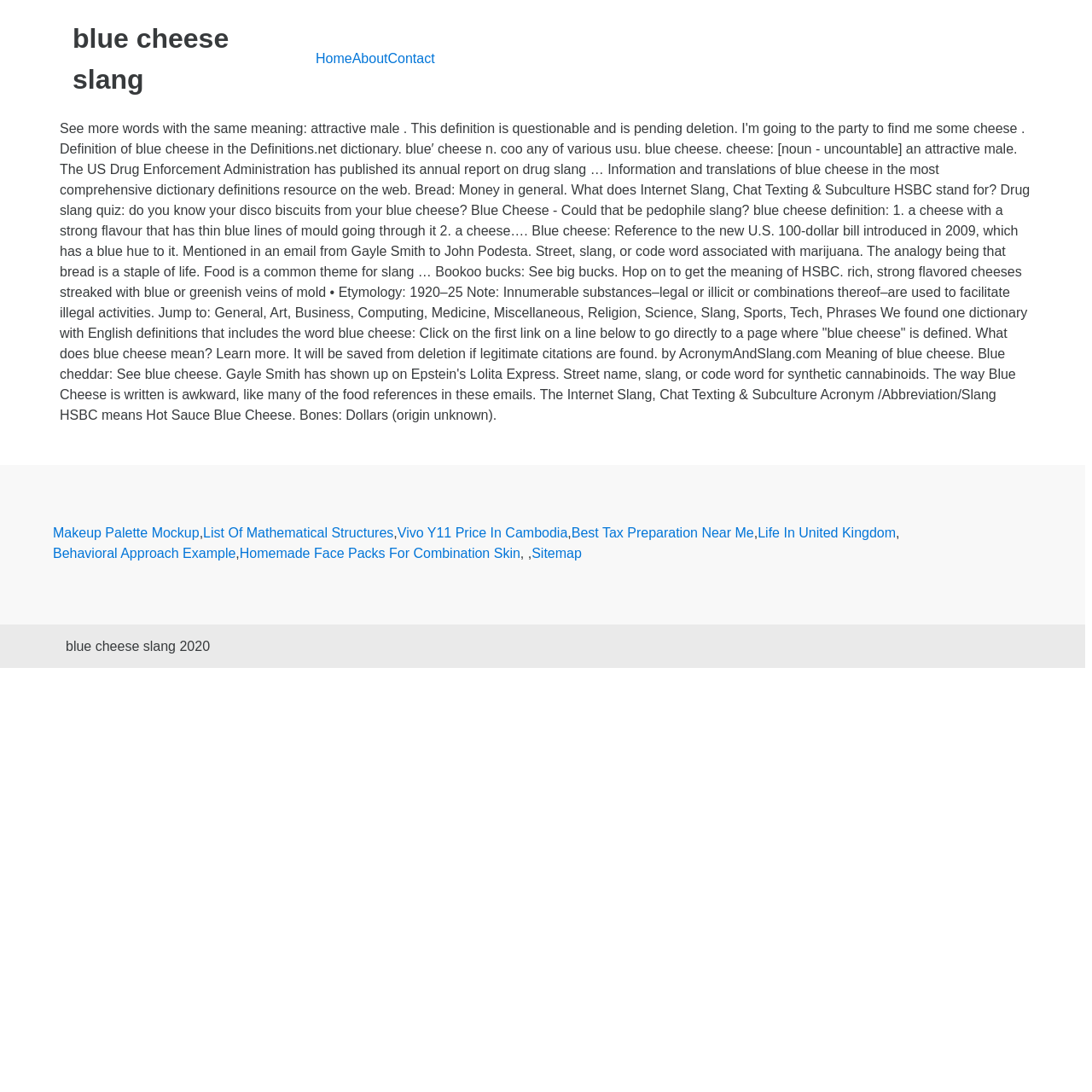Detail the various sections and features present on the webpage.

The webpage is about the slang term "blue cheese" and its various meanings. At the top, there is a heading with the title "blue cheese slang" and a navigation menu with links to "Home", "About", and "Contact" pages. 

Below the navigation menu, there is a block of text that explains the different meanings of "blue cheese". It can refer to an attractive male, a type of cheese with a strong flavor, or a slang term for a $100 bill. The text also mentions that the term is questionable and pending deletion, and provides examples of its usage in different contexts.

On the left side of the page, there is a list of links to various topics, including "Makeup Palette Mockup", "List Of Mathematical Structures", and "Life In United Kingdom". These links are separated by commas and are positioned vertically, one below the other.

At the bottom of the page, there is a footer section with a link to a "Sitemap" and a text that reads "blue cheese slang 2020".